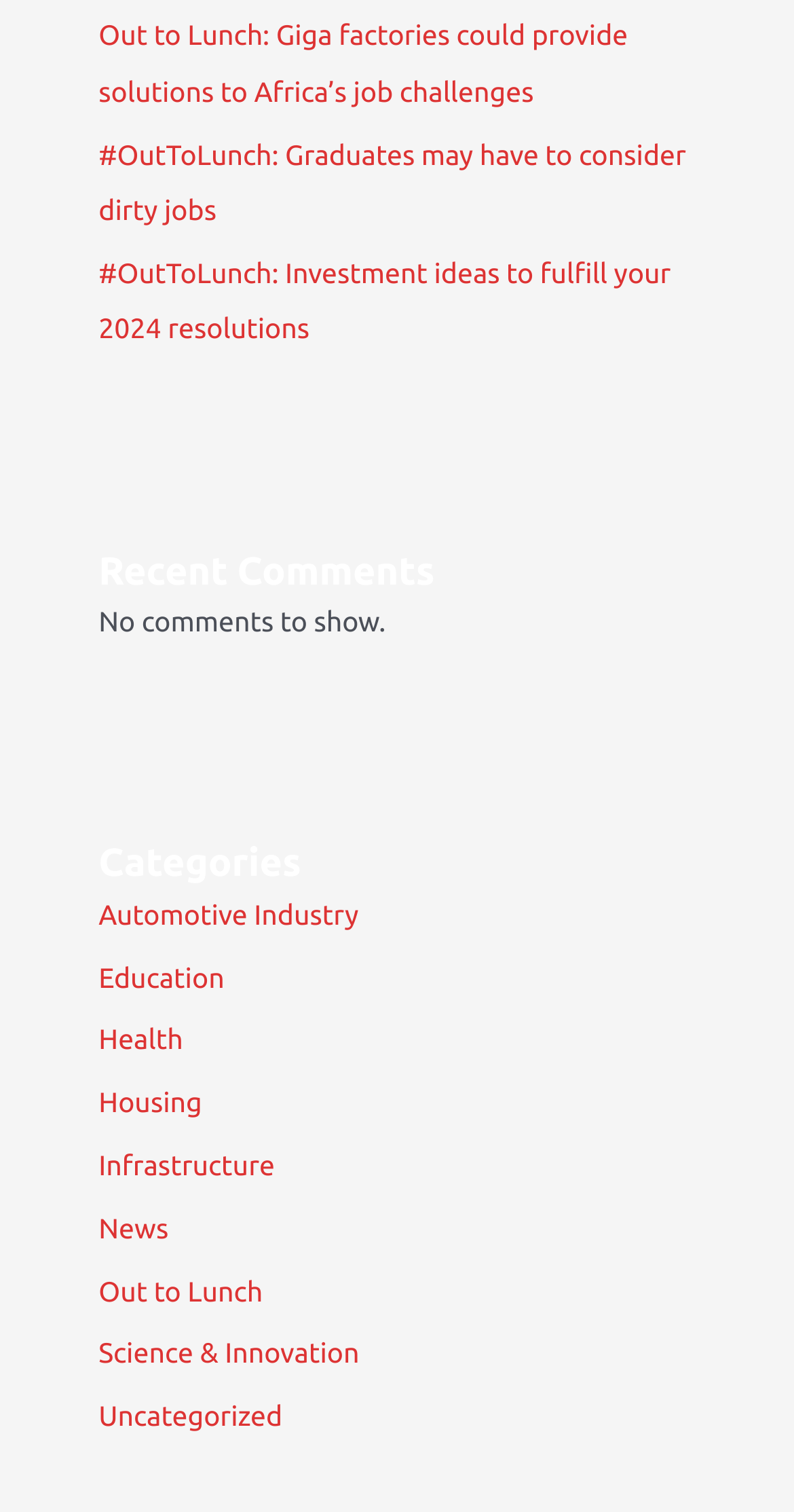Calculate the bounding box coordinates for the UI element based on the following description: "Automotive Industry". Ensure the coordinates are four float numbers between 0 and 1, i.e., [left, top, right, bottom].

[0.124, 0.594, 0.452, 0.615]